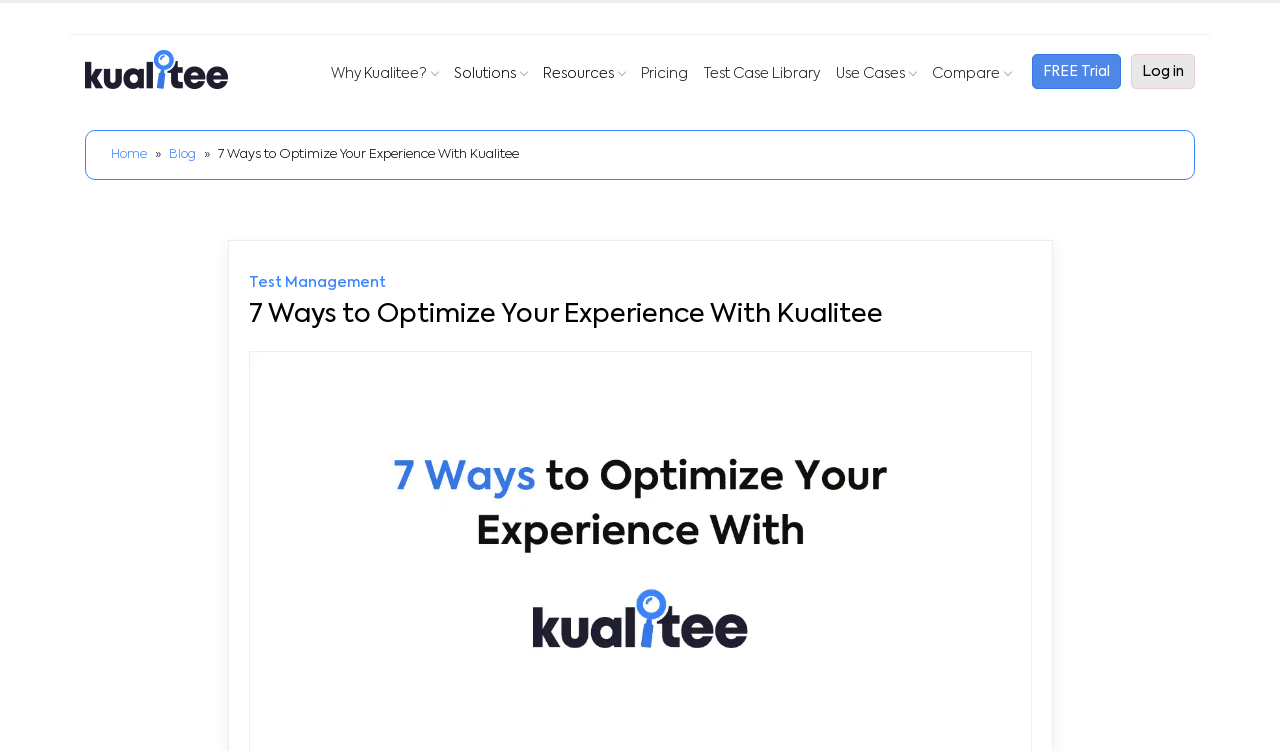Please specify the bounding box coordinates of the clickable section necessary to execute the following command: "Learn about the 7 ways to optimize your experience with Kualitee".

[0.17, 0.197, 0.405, 0.214]